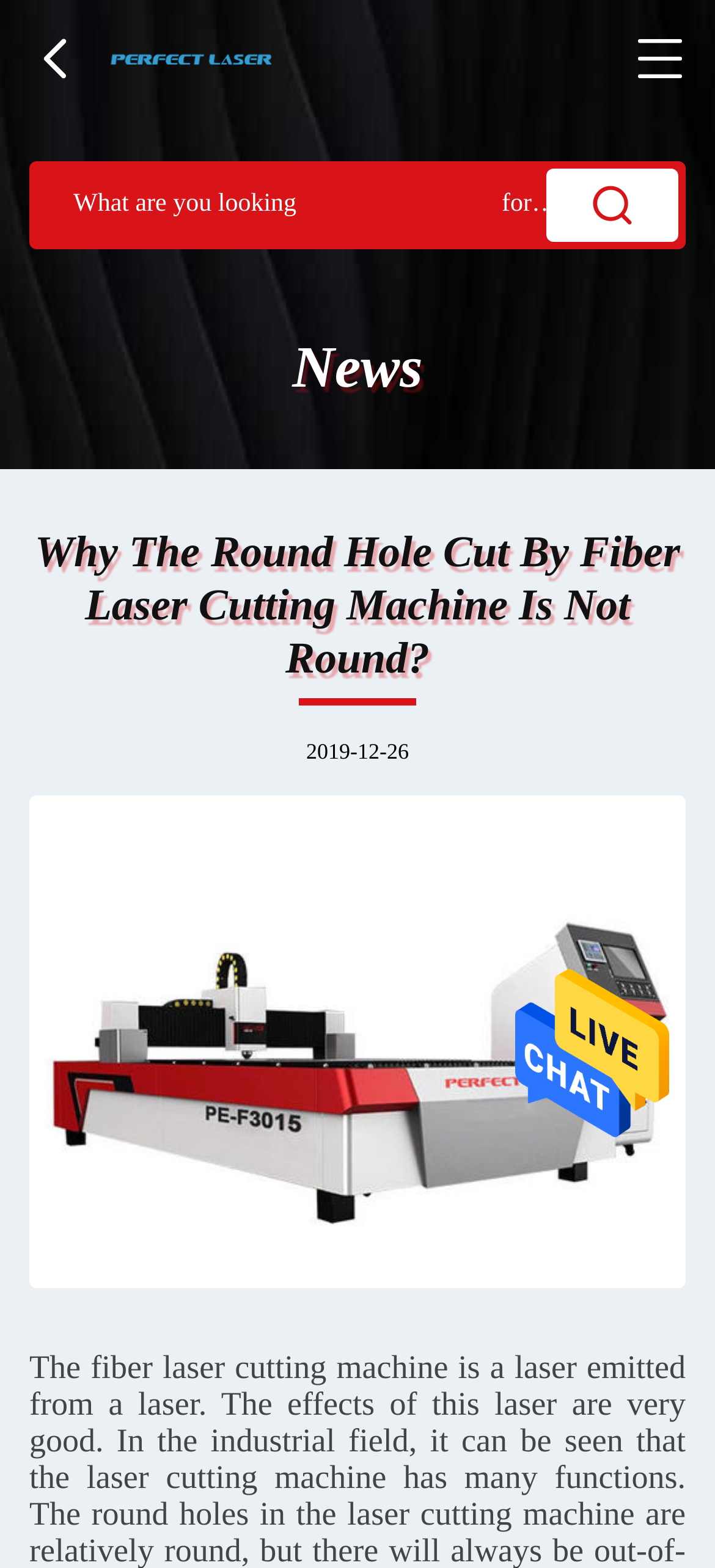What is the date of the latest news?
Please ensure your answer is as detailed and informative as possible.

I found the date of the latest news by looking at the text element that says '2019-12-26' which is located below the heading of the news article.